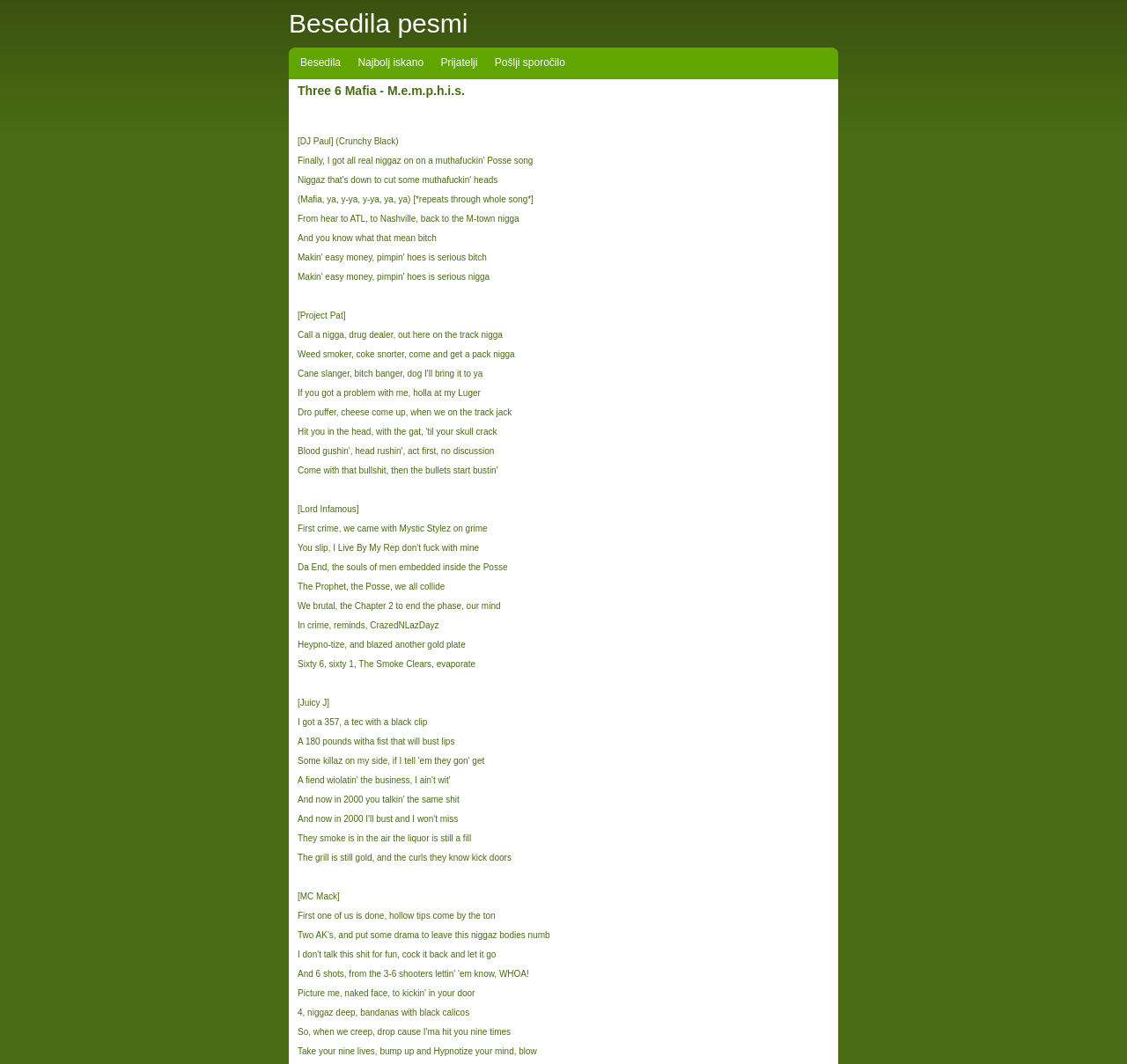Provide a brief response using a word or short phrase to this question:
What is the theme of the song?

Crime and violence